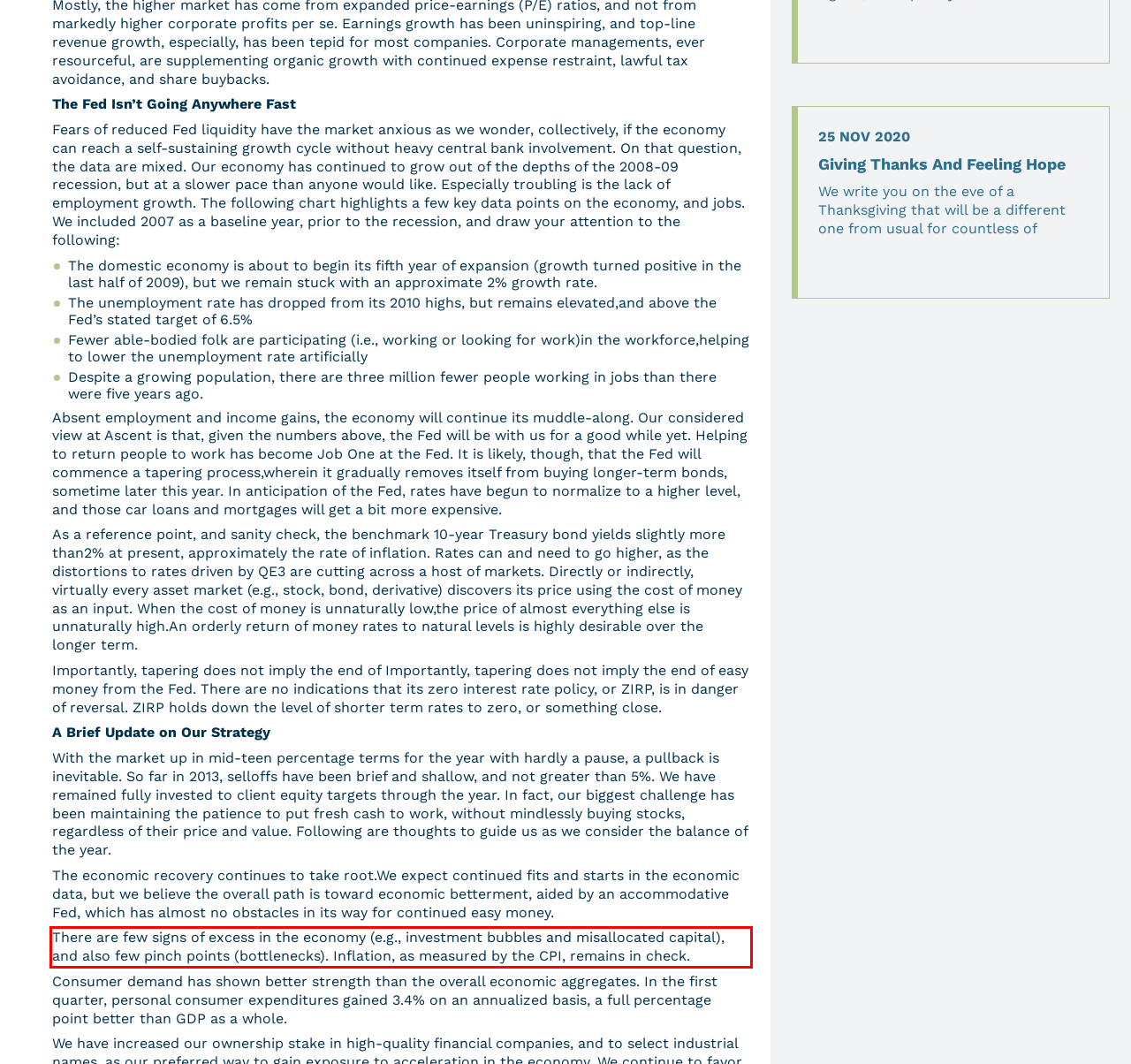In the screenshot of the webpage, find the red bounding box and perform OCR to obtain the text content restricted within this red bounding box.

There are few signs of excess in the economy (e.g., investment bubbles and misallocated capital), and also few pinch points (bottlenecks). Inflation, as measured by the CPI, remains in check.